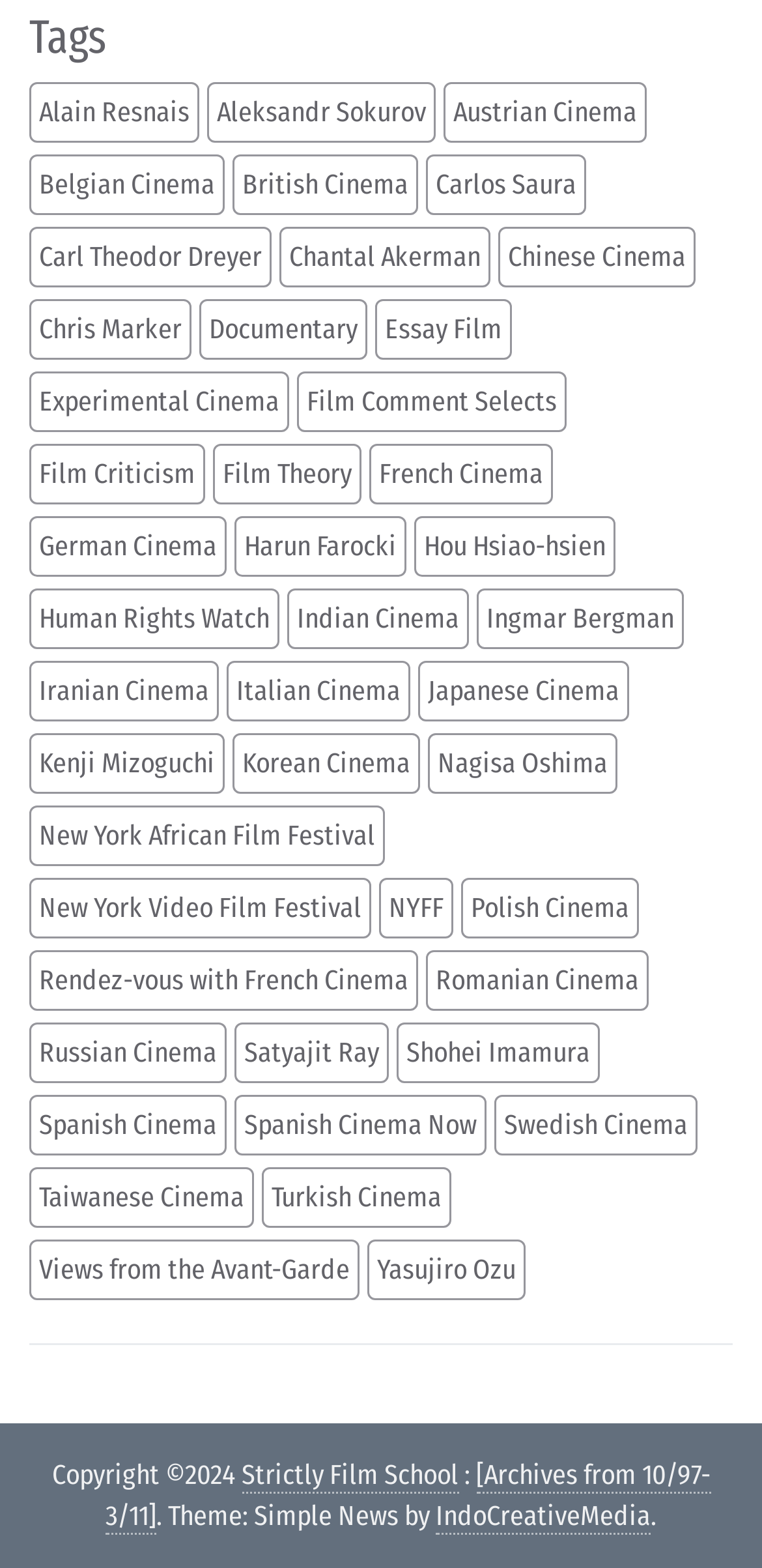How many items are in the 'French Cinema' category?
Look at the screenshot and respond with one word or a short phrase.

132